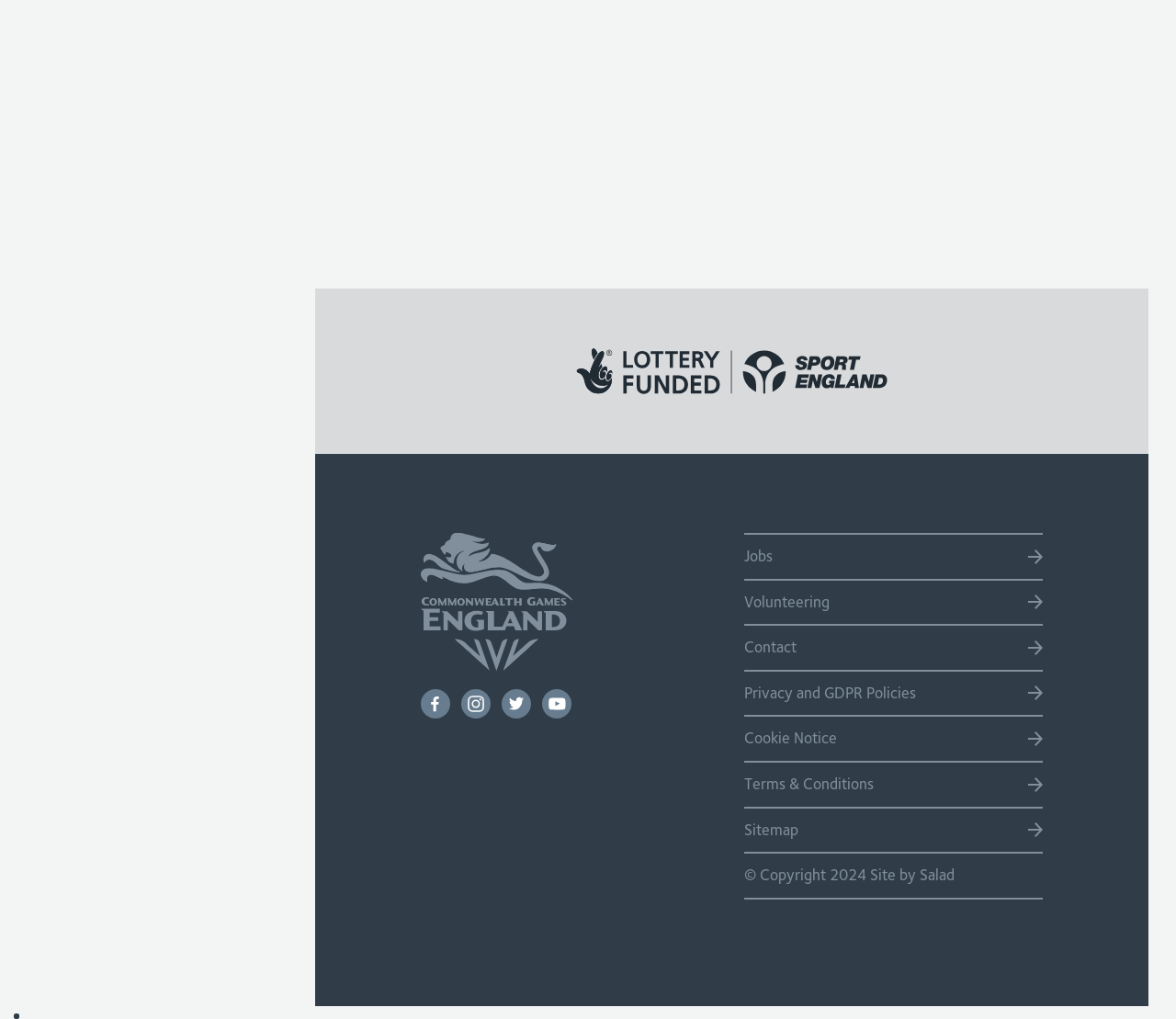Could you find the bounding box coordinates of the clickable area to complete this instruction: "Visit Facebook page"?

[0.357, 0.676, 0.382, 0.705]